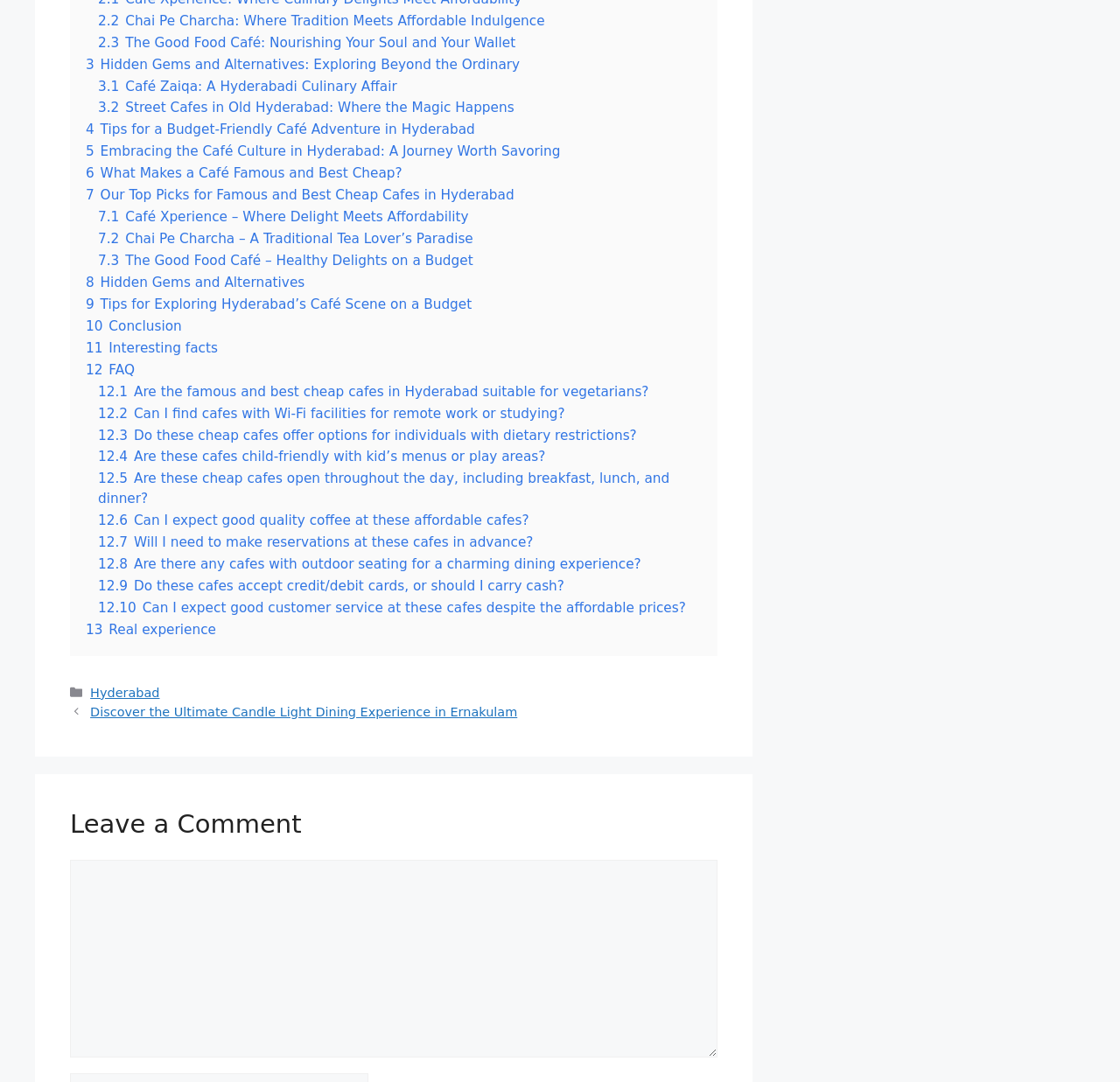Use a single word or phrase to answer the question:
Can users find cafes with Wi-Fi facilities on this webpage?

Yes